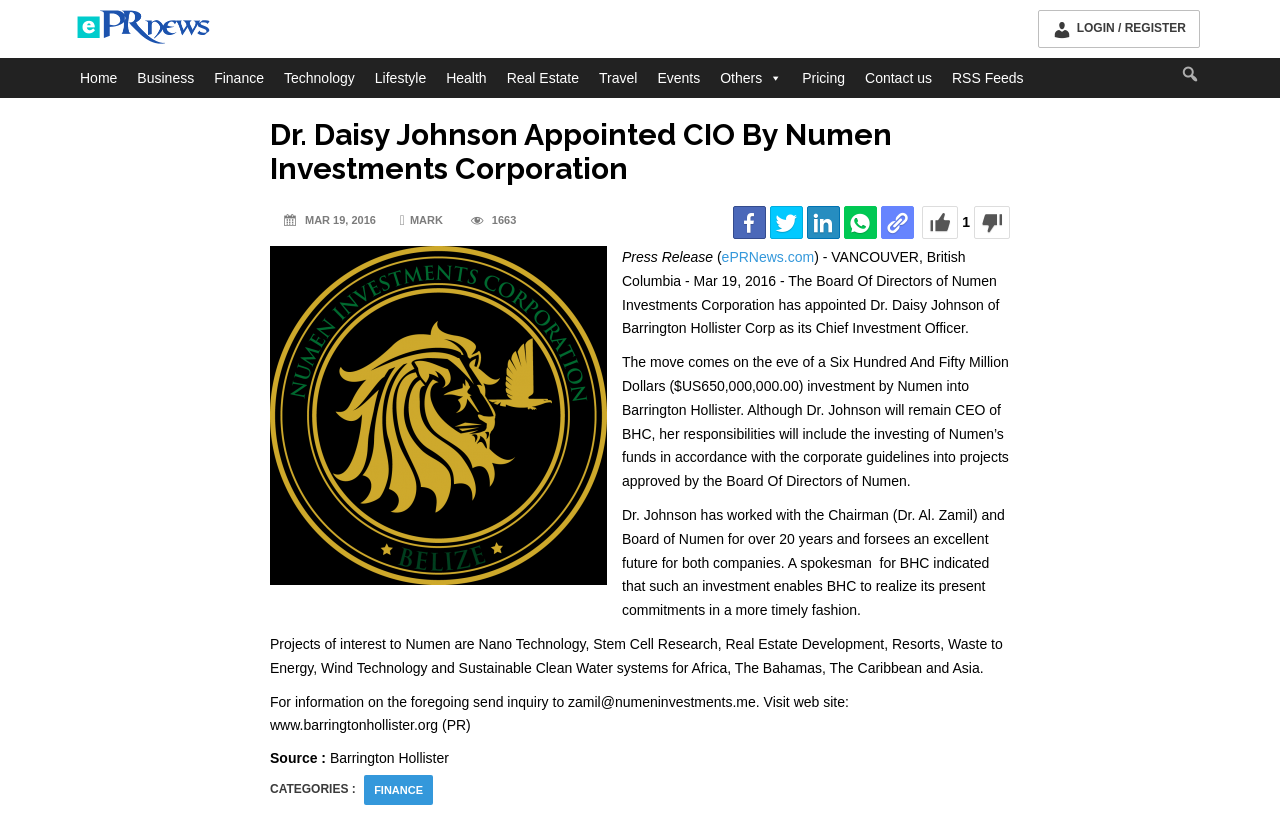Please identify the bounding box coordinates of the element I need to click to follow this instruction: "Click on LOGIN / REGISTER".

[0.811, 0.012, 0.938, 0.057]